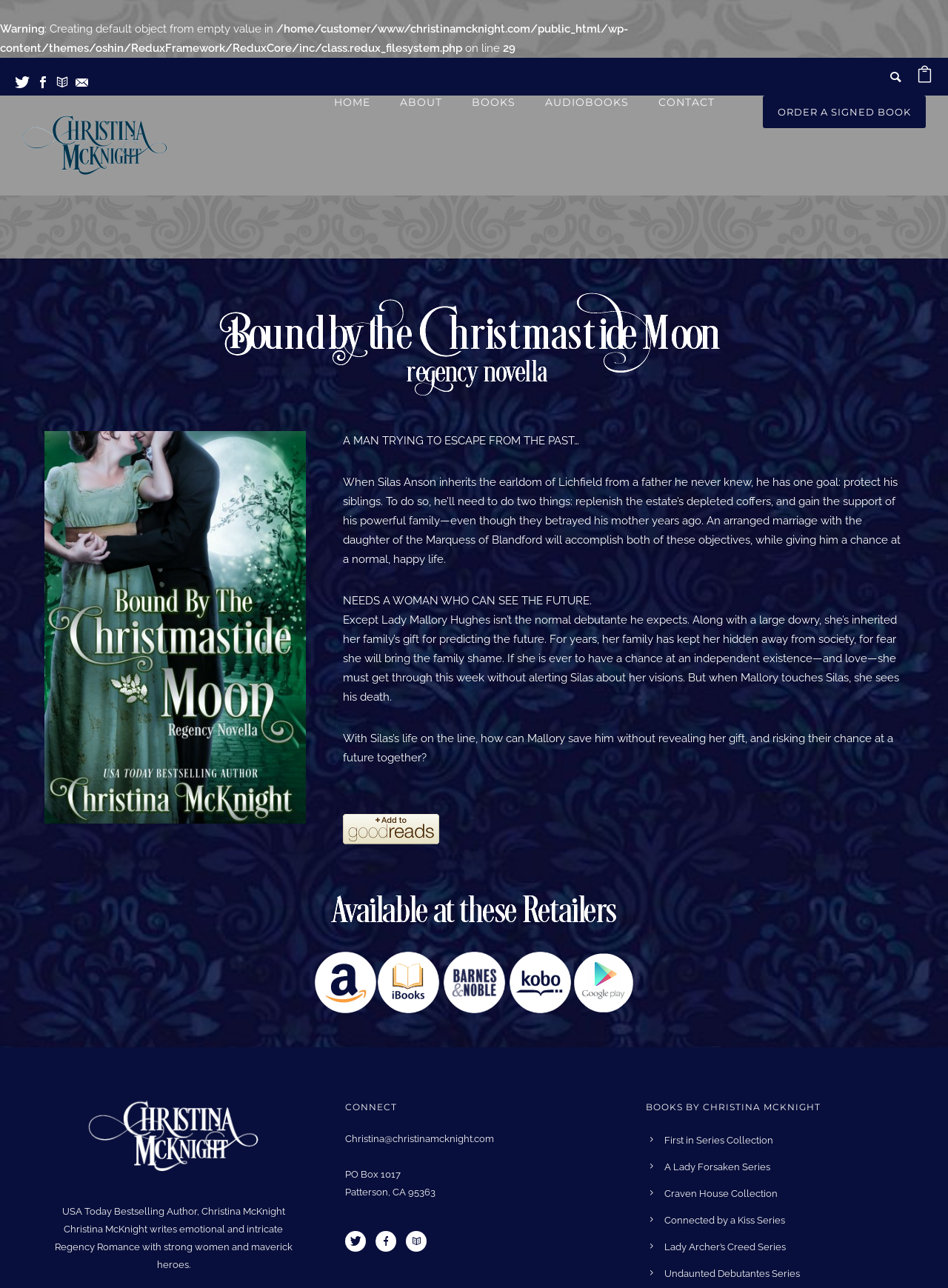Determine the bounding box coordinates of the section I need to click to execute the following instruction: "Visit the home page". Provide the coordinates as four float numbers between 0 and 1, i.e., [left, top, right, bottom].

[0.337, 0.074, 0.406, 0.085]